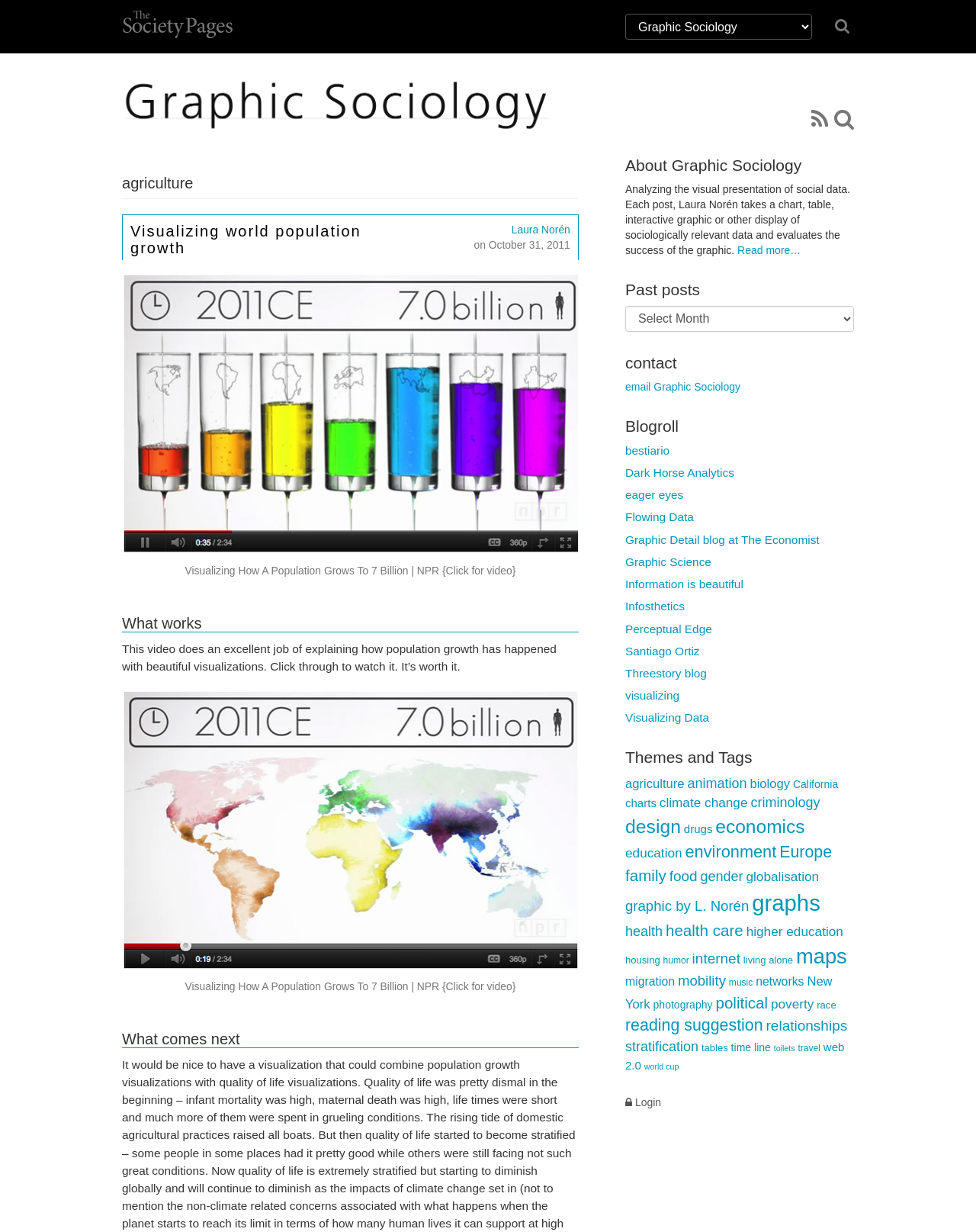Give a short answer to this question using one word or a phrase:
How many items are tagged with 'graphs'?

52 items